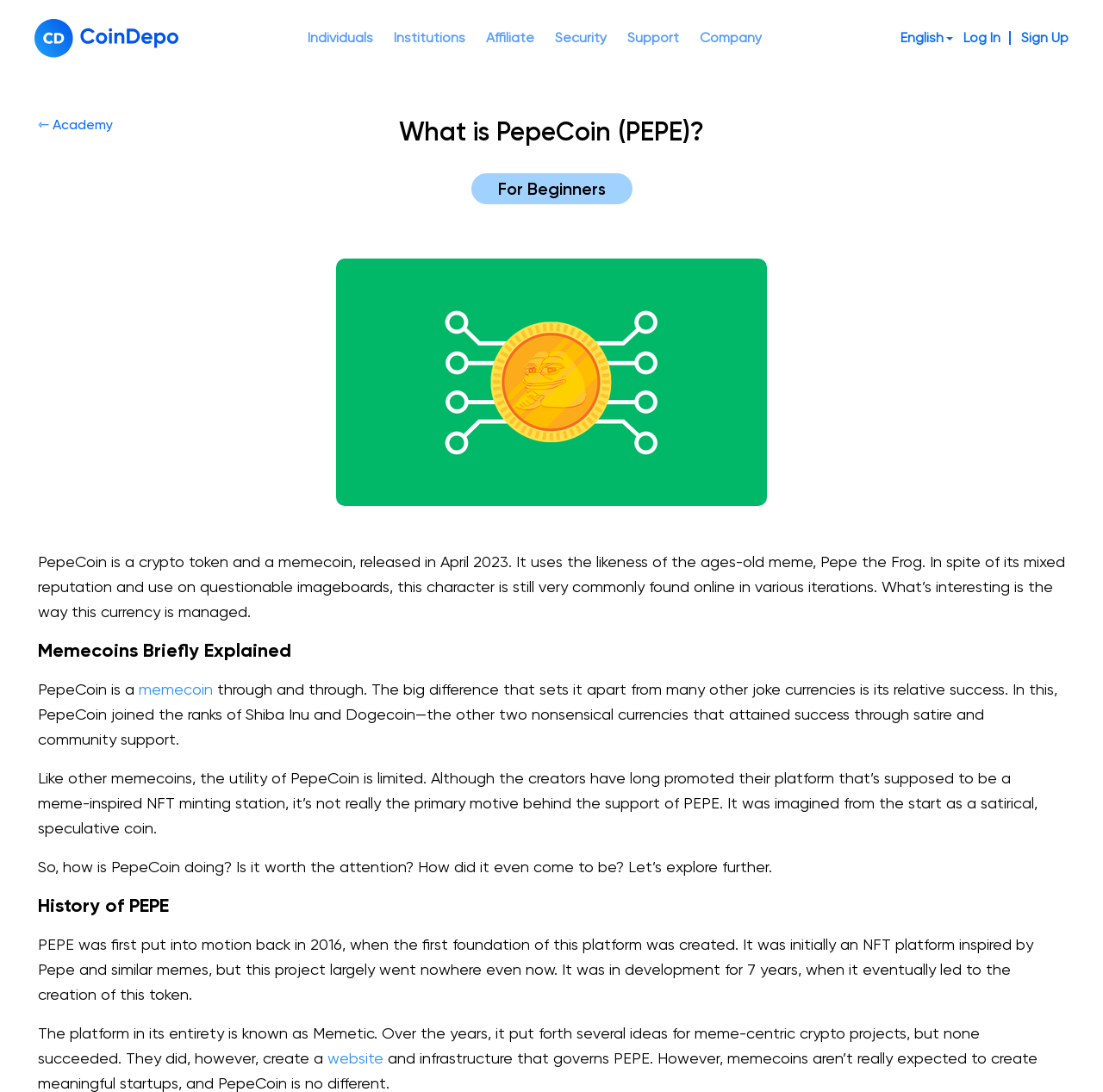When was the first foundation of PepeCoin created?
Based on the visual details in the image, please answer the question thoroughly.

The webpage states that PEPE was first put into motion back in 2016, when the first foundation of this platform was created. It was initially an NFT platform inspired by Pepe and similar memes, but this project largely went nowhere even now.